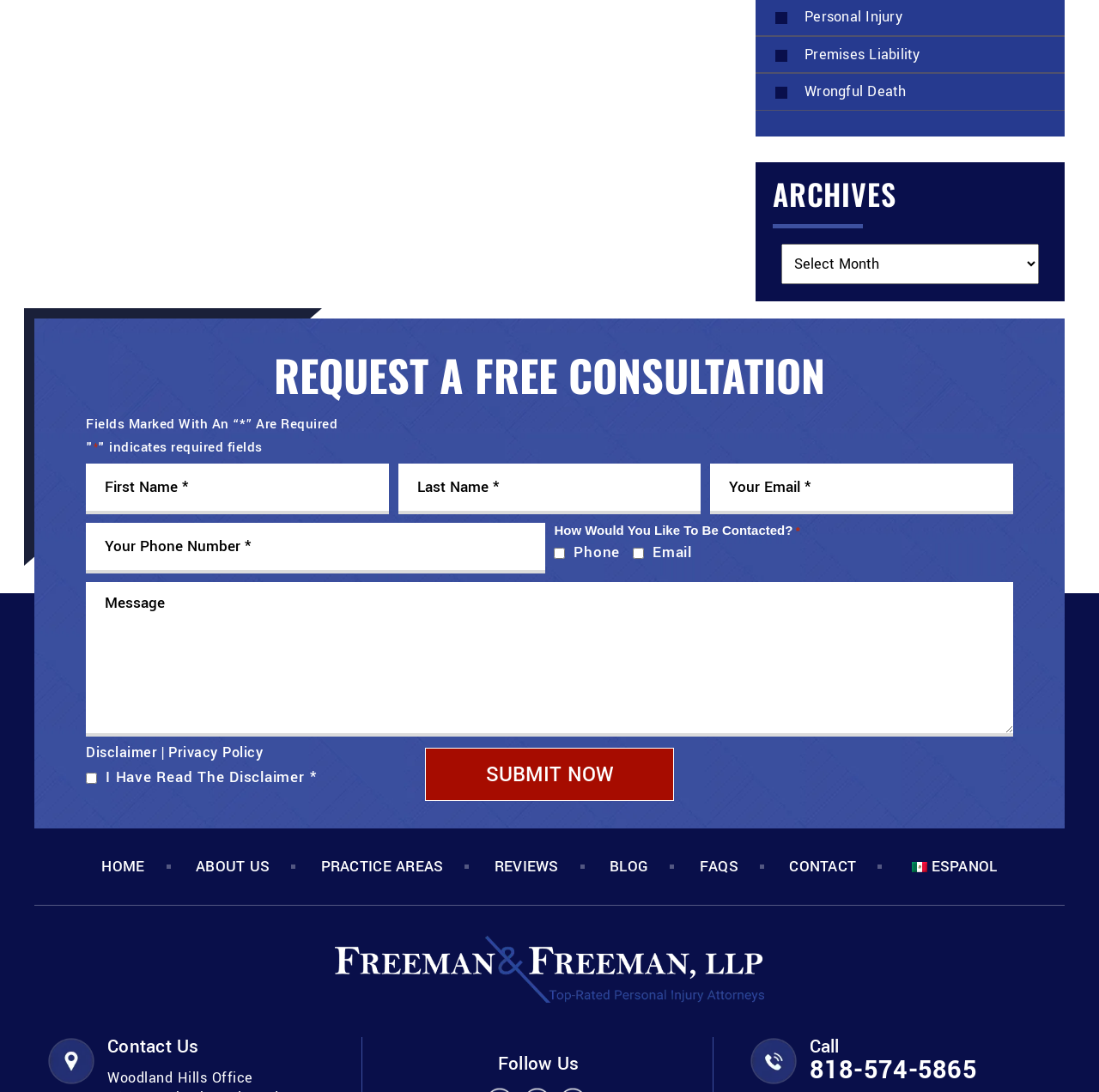Please find the bounding box coordinates for the clickable element needed to perform this instruction: "Get in touch via email".

None